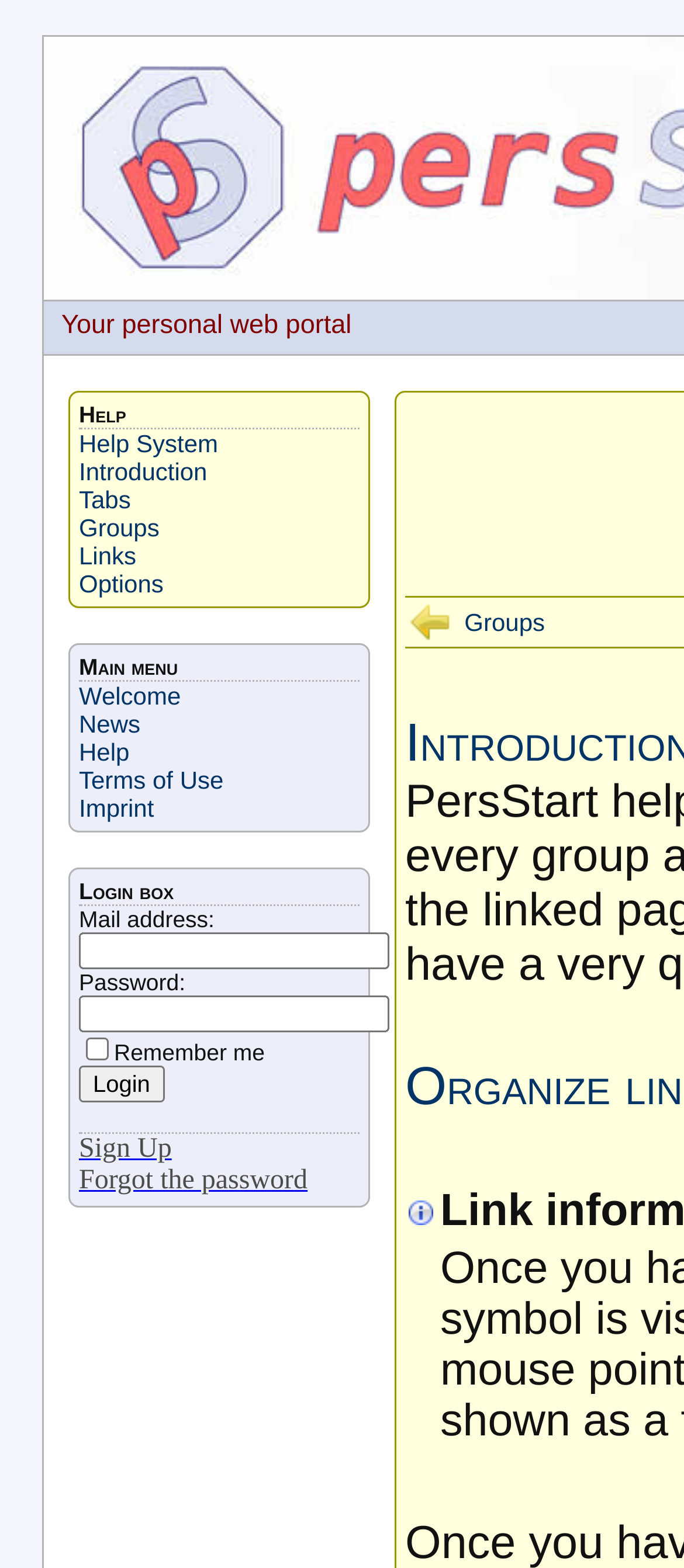Locate the bounding box coordinates of the area to click to fulfill this instruction: "Read the news article". The bounding box should be presented as four float numbers between 0 and 1, in the order [left, top, right, bottom].

None